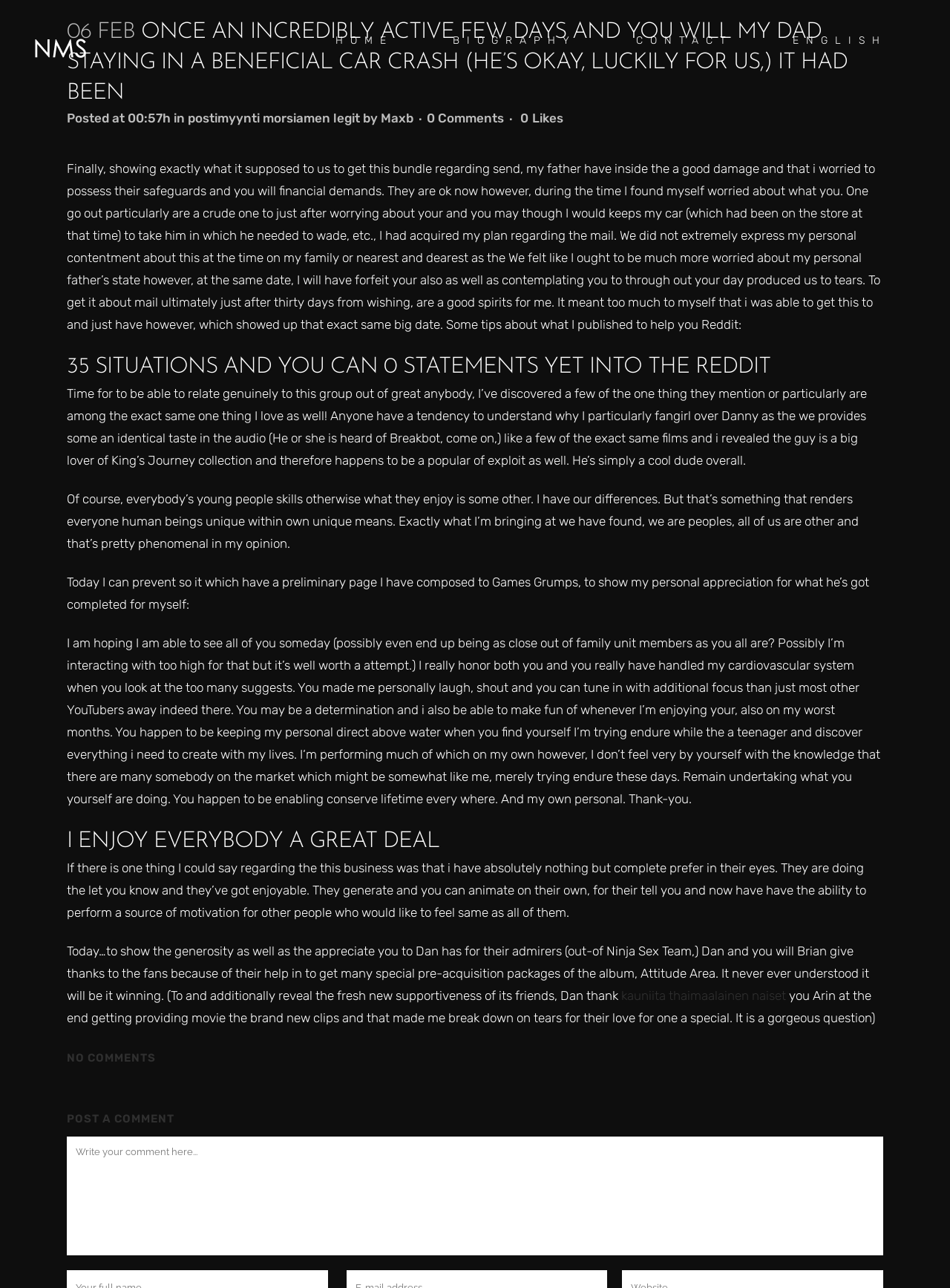Locate the bounding box coordinates of the element's region that should be clicked to carry out the following instruction: "Write a comment in the textbox". The coordinates need to be four float numbers between 0 and 1, i.e., [left, top, right, bottom].

[0.07, 0.882, 0.93, 0.975]